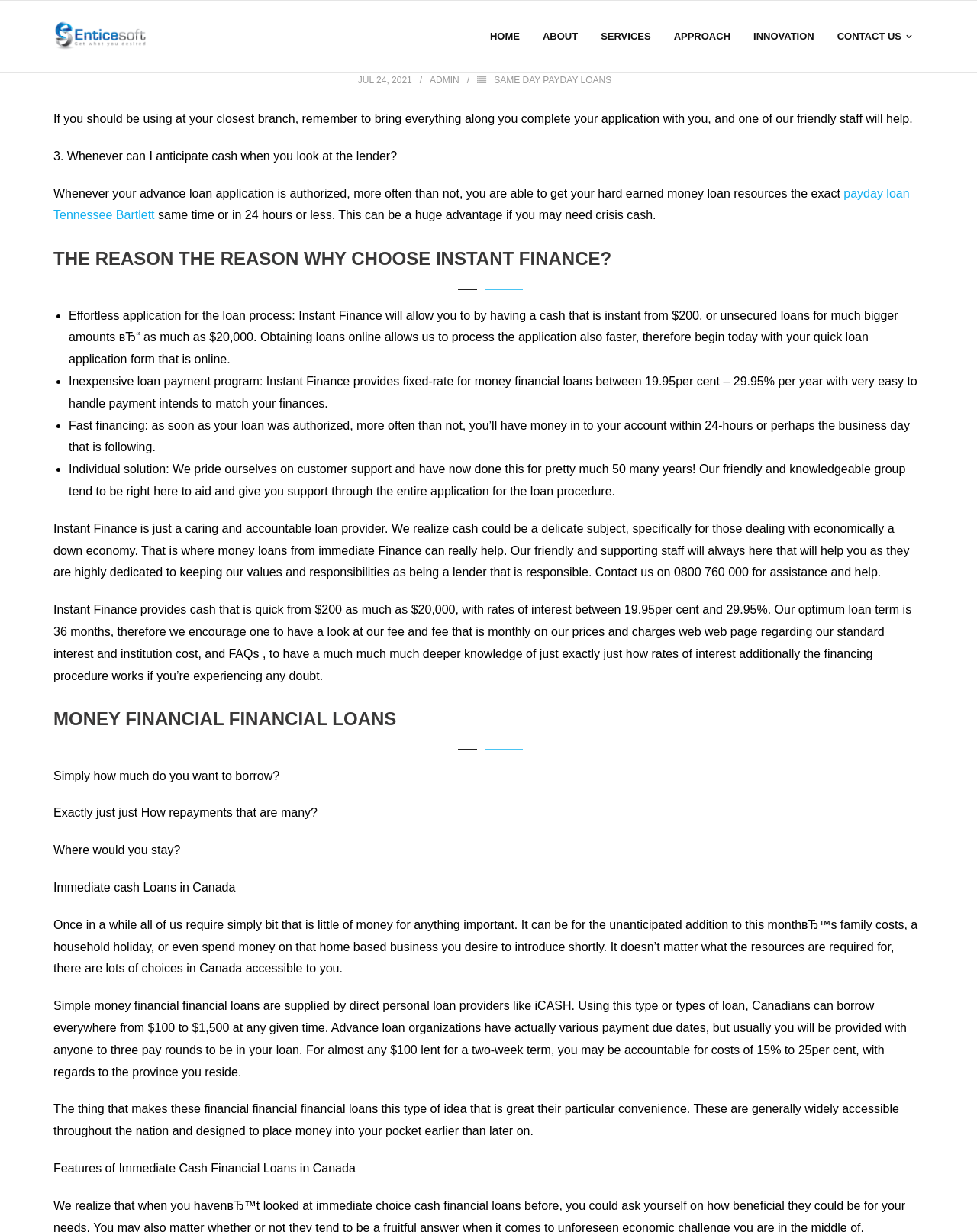Please identify the coordinates of the bounding box that should be clicked to fulfill this instruction: "Click on the 'payday loan Tennessee Bartlett' link".

[0.055, 0.152, 0.931, 0.18]